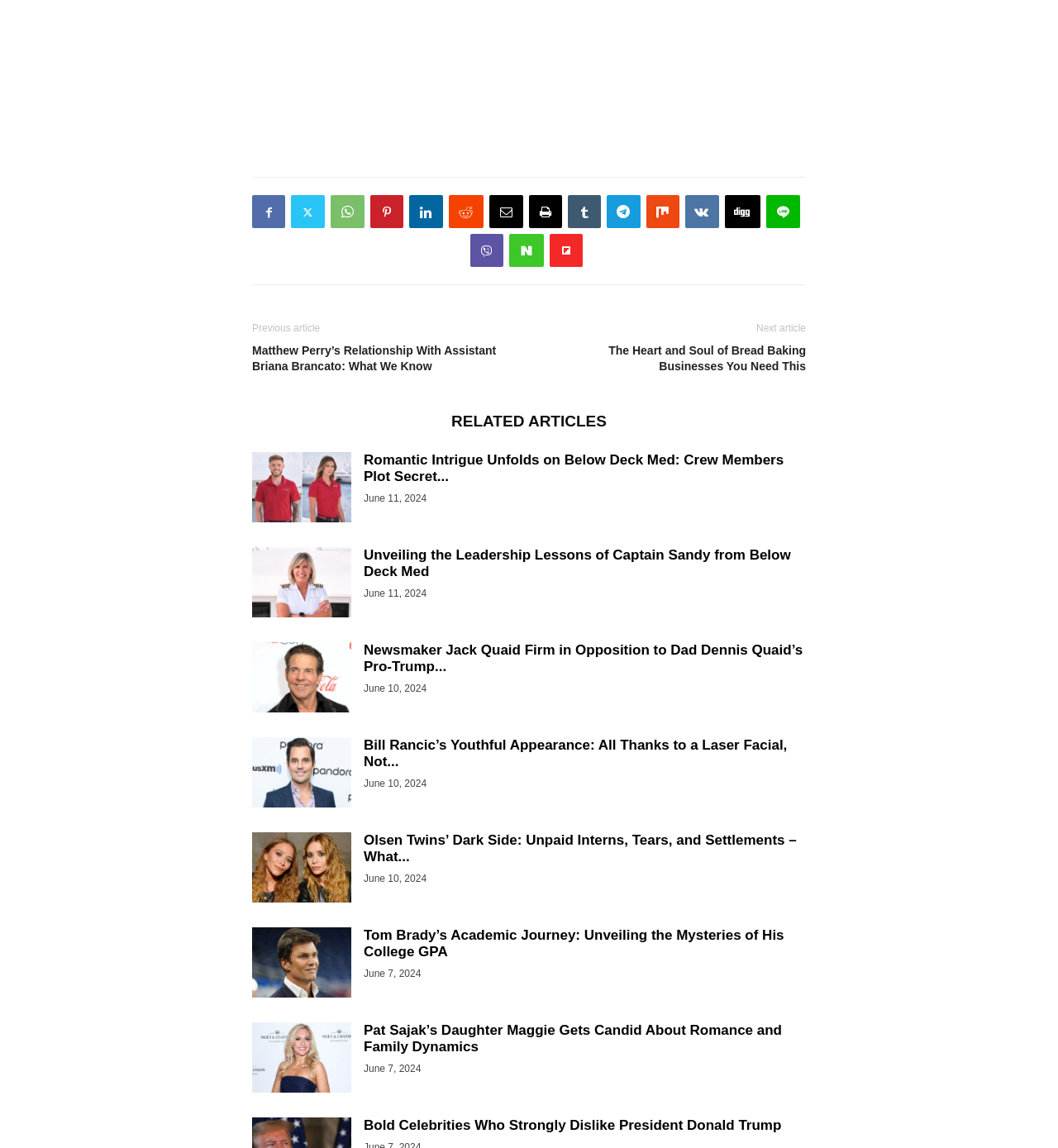Provide the bounding box coordinates in the format (top-left x, top-left y, bottom-right x, bottom-right y). All values are floating point numbers between 0 and 1. Determine the bounding box coordinate of the UI element described as: WhatsApp

[0.312, 0.17, 0.345, 0.199]